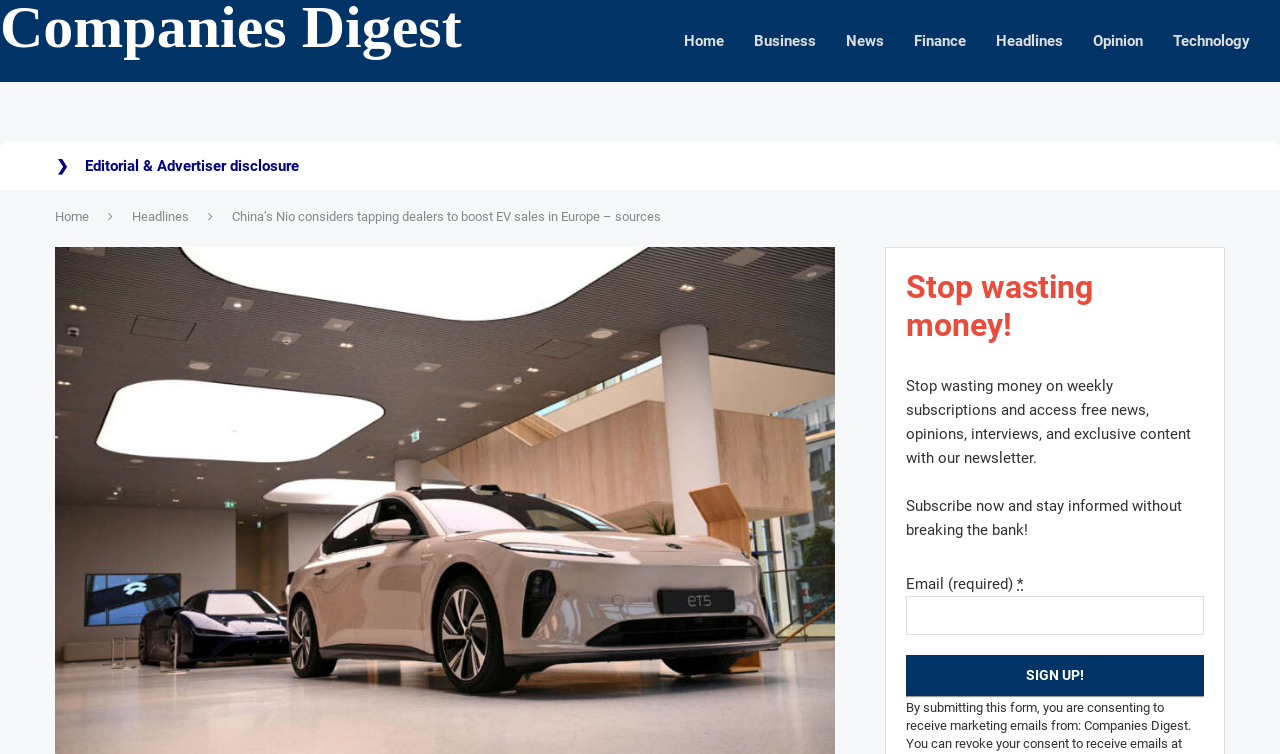Please answer the following query using a single word or phrase: 
What is the topic of the main article?

Nio's EV sales in Europe